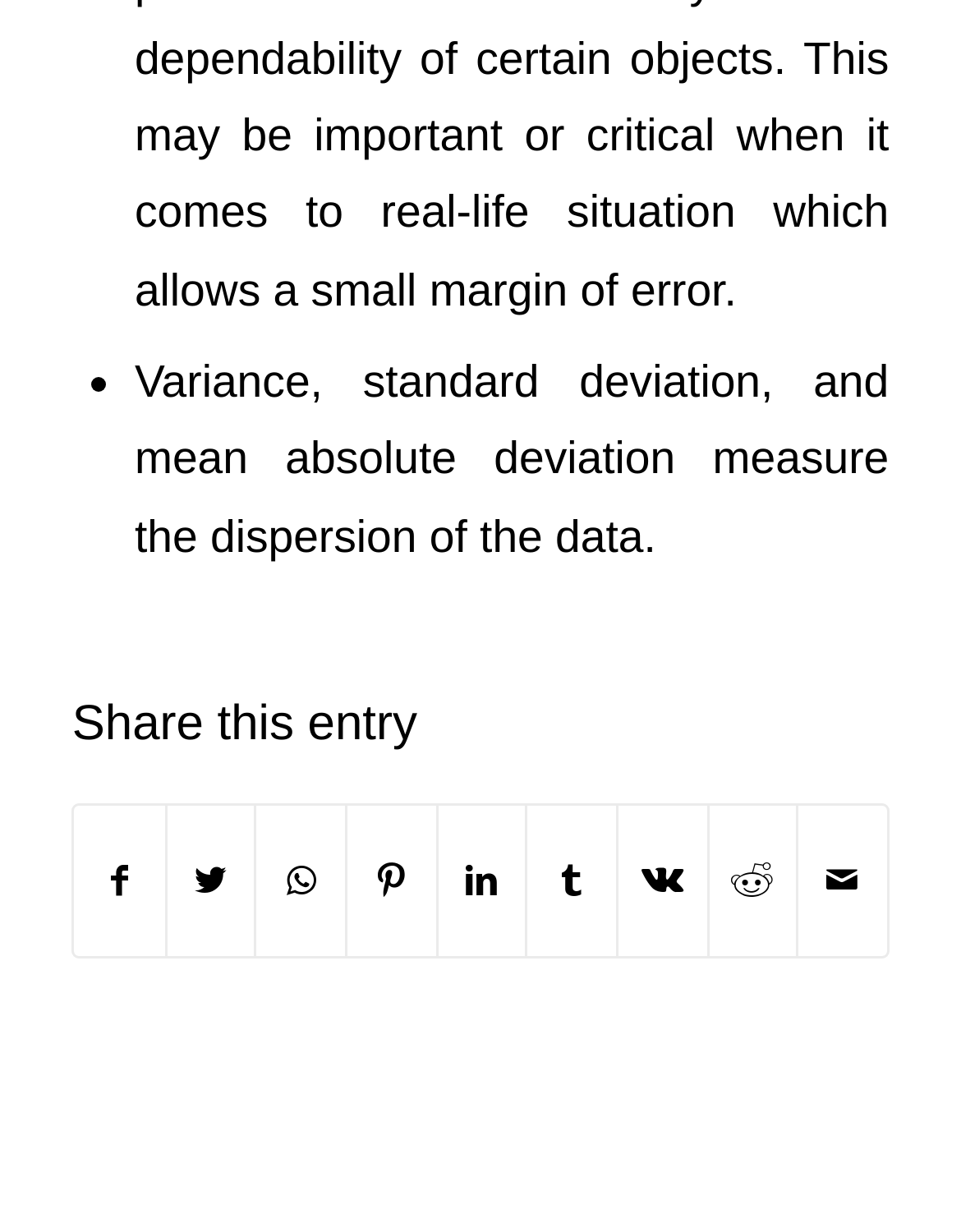Can you specify the bounding box coordinates of the area that needs to be clicked to fulfill the following instruction: "Share on Twitter"?

[0.174, 0.654, 0.265, 0.776]